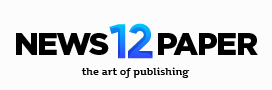Provide a thorough description of the image presented.

The image is the logo of "NEWS12PAPER," which emphasizes its tagline "the art of publishing." The design features a modern and sleek aesthetic, merging the words "NEWS" and "PAPER" with the numeral "12" in a vibrant gradient of blue tones. This branding reflects a contemporary take on journalism and publishing, appealing to a diverse audience interested in news and media. The juxtaposition of bold black text with the colorful numeral highlights the innovative spirit of the publication, suggesting a commitment to delivering engaging and creative content.